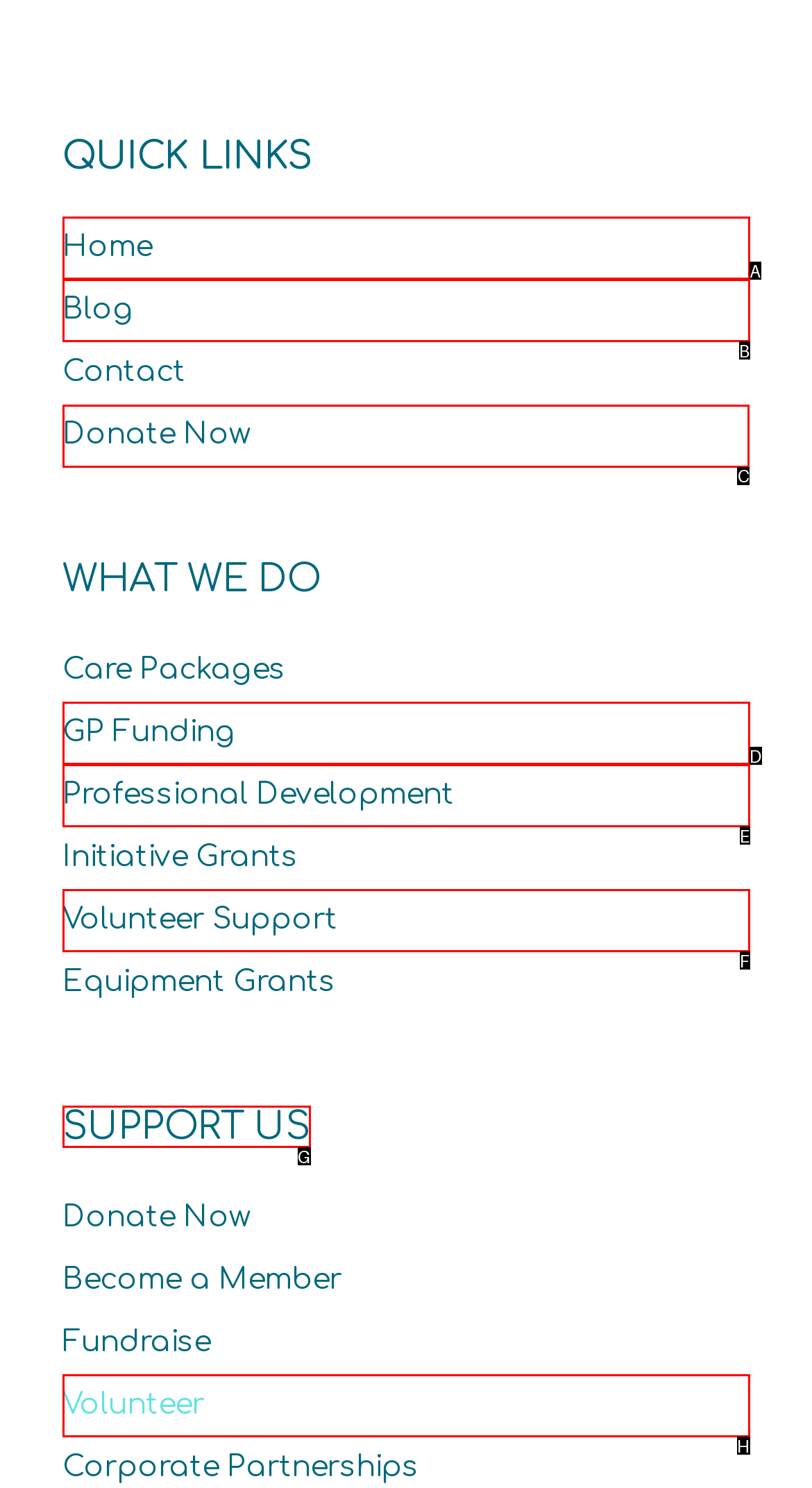Identify the HTML element to click to execute this task: donate now Respond with the letter corresponding to the proper option.

C